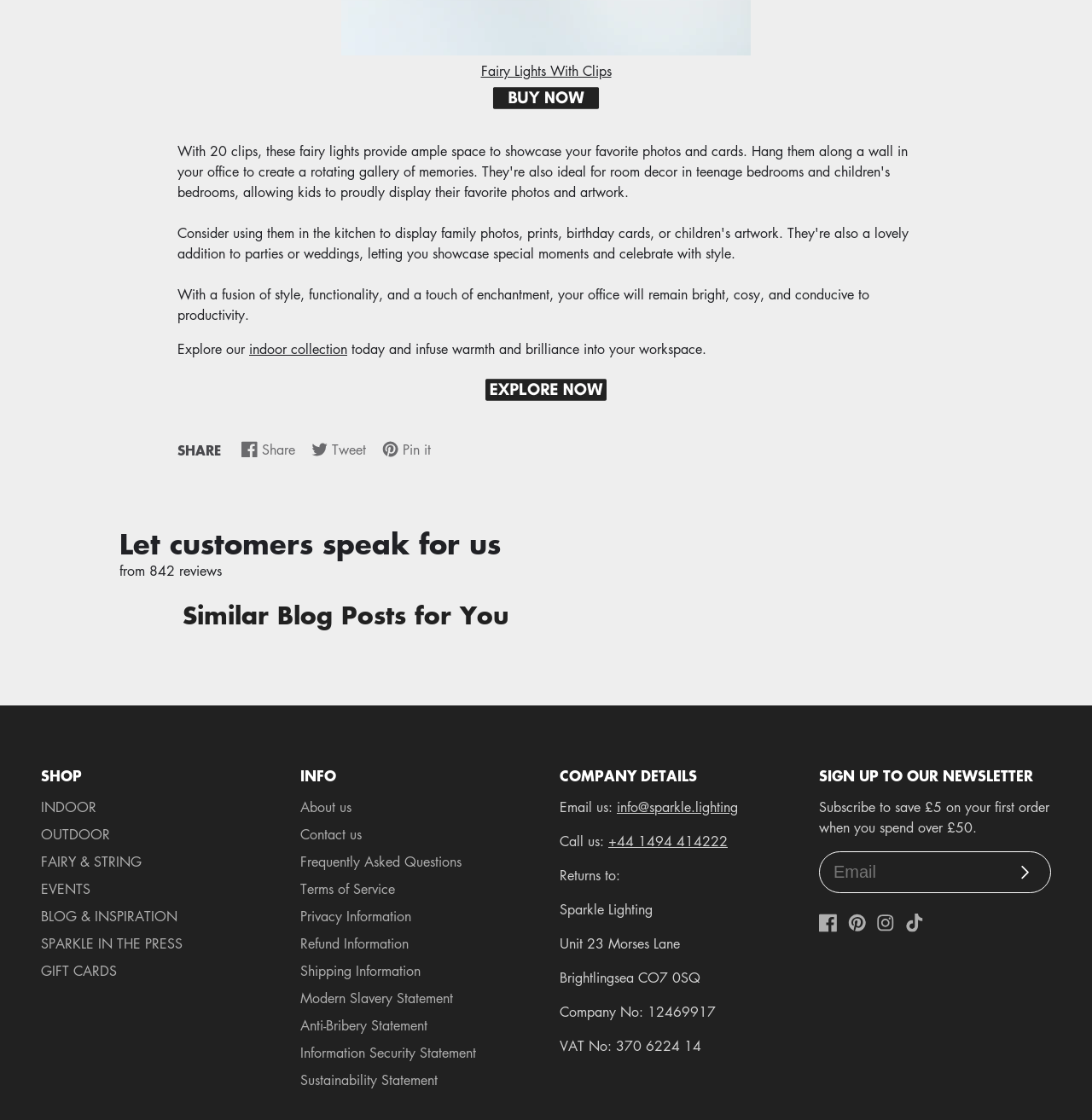What is the purpose of the 'SHARE' section?
Please use the image to provide an in-depth answer to the question.

The 'SHARE' section contains links to share the webpage on Facebook, Twitter, and Pinterest, indicating that its purpose is to allow users to share the webpage on social media platforms.